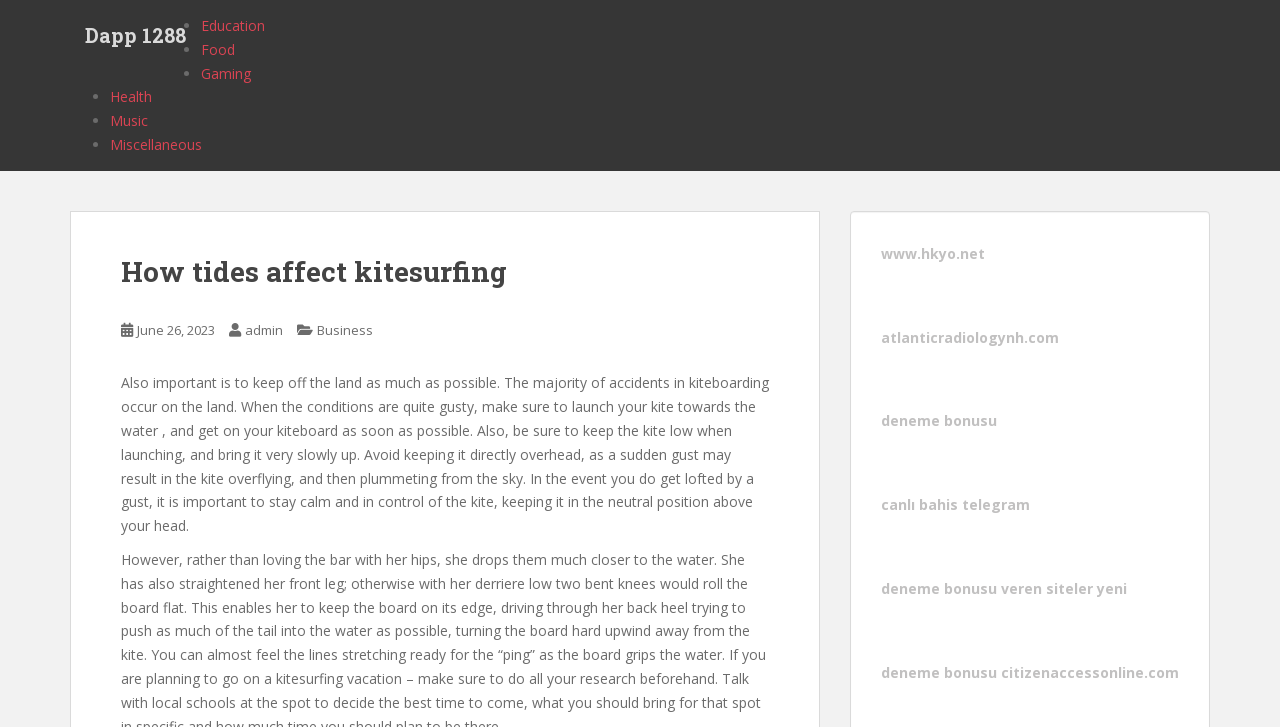Please answer the following query using a single word or phrase: 
What is the category of 'Gaming'?

Link